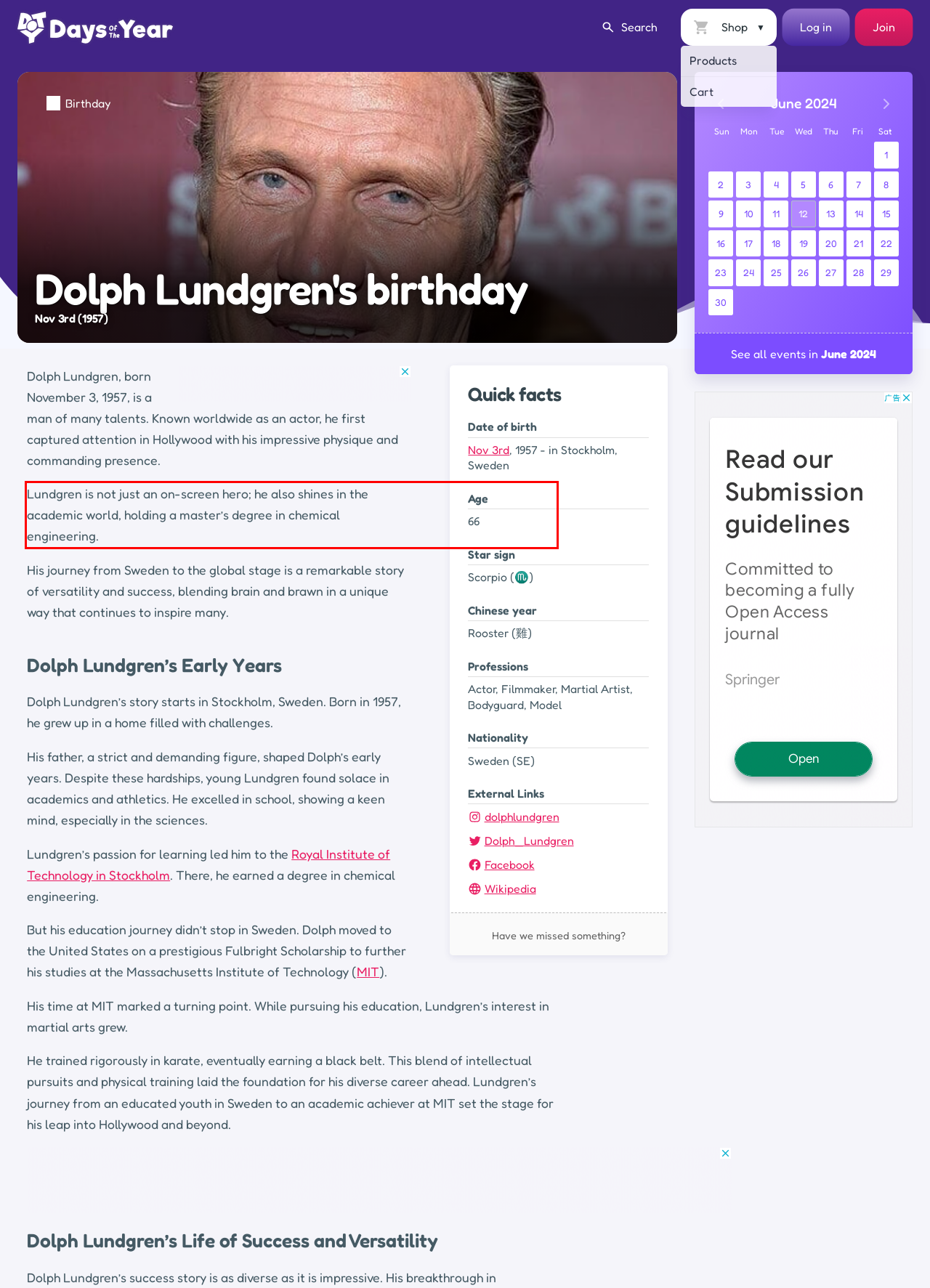Using the provided webpage screenshot, identify and read the text within the red rectangle bounding box.

Lundgren is not just an on-screen hero; he also shines in the academic world, holding a master’s degree in chemical engineering.